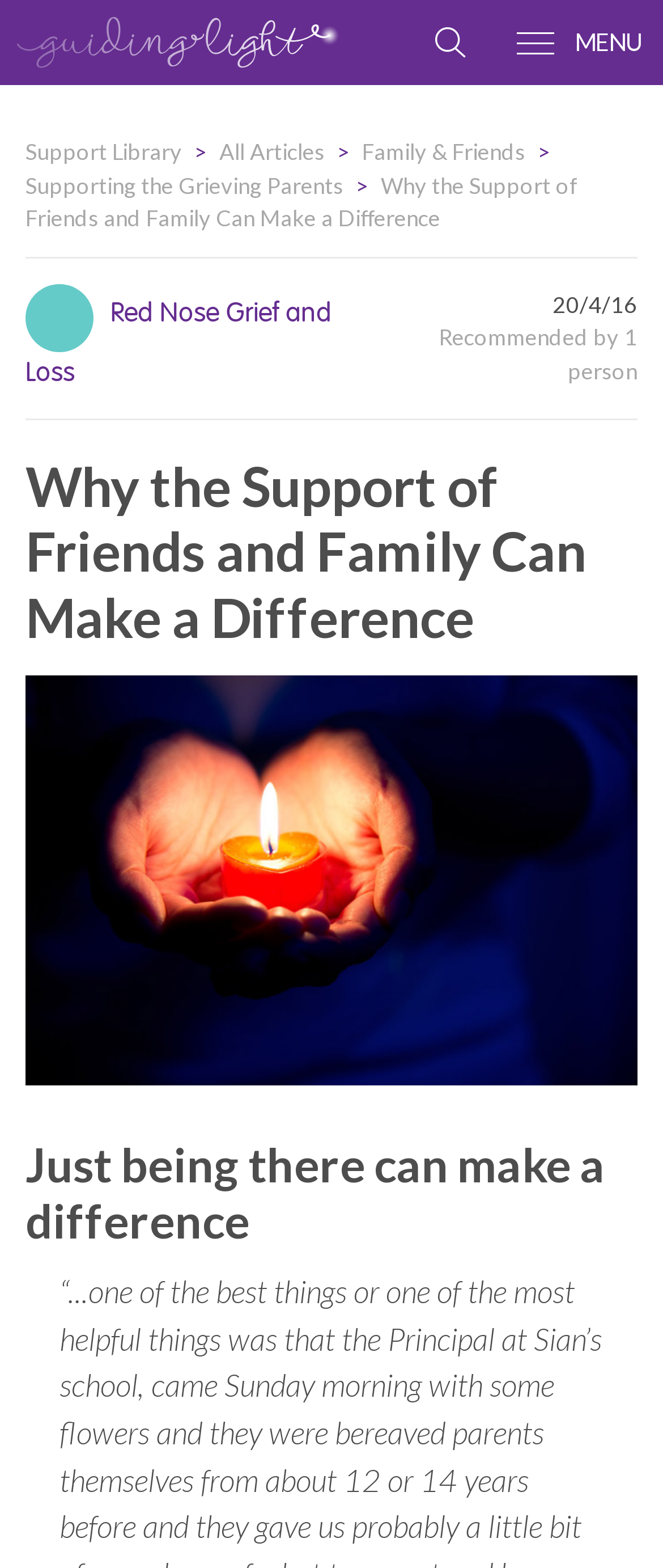Analyze the image and provide a detailed answer to the question: What is the image file name below the title?

I found the image below the title, and its file name is 'iStock_34802196_XXXLARGE.jpg'. This is the image file name used in the article.